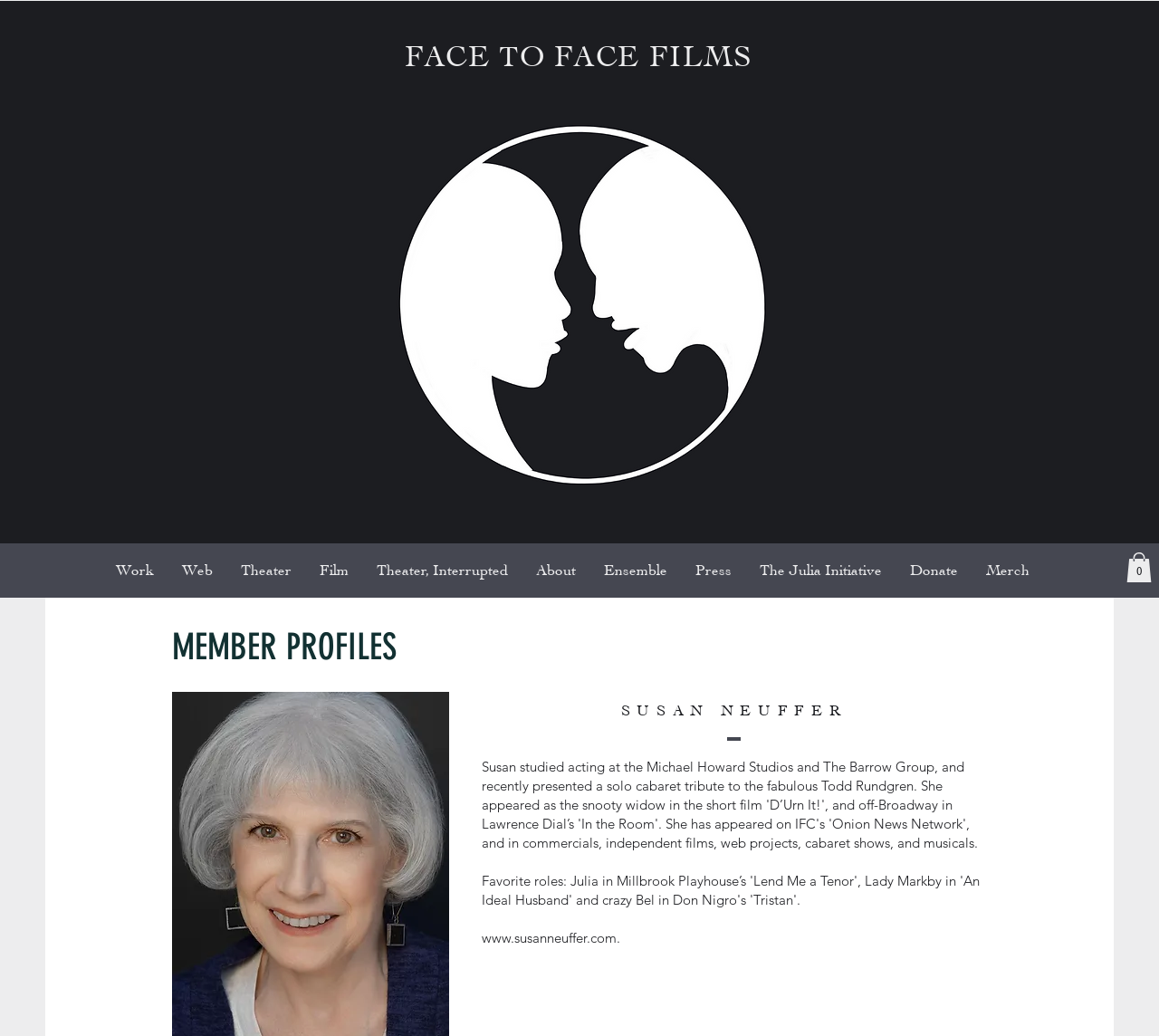Explain the webpage in detail.

The webpage is about Susan Neuffer, a filmmaker, and her company Face To Face Films. At the top of the page, there is a large image that spans the entire width of the page, taking up about half of the screen. Below the image, there is a heading that reads "FACE TO FACE FILMS" in a prominent font.

Underneath the heading, there is a navigation menu with 10 links: "Work", "Web", "Theater", "Film", "Theater, Interrupted", "About", "Ensemble", "Press", "The Julia Initiative", and "Donate". These links are arranged horizontally, taking up about half of the screen width.

To the right of the navigation menu, there is a cart button with an icon, indicating that the website has an e-commerce feature. The cart is currently empty, with 0 items.

Further down the page, there are two headings: "MEMBER PROFILES" and "SUSAN NEUFFER". The latter heading is more prominent, suggesting that the page is focused on Susan Neuffer's profile. Below the headings, there is a link to Susan Neuffer's personal website, www.susanneuffer.com.

Overall, the webpage has a clean and organized layout, with a clear focus on Susan Neuffer and her work in filmmaking.